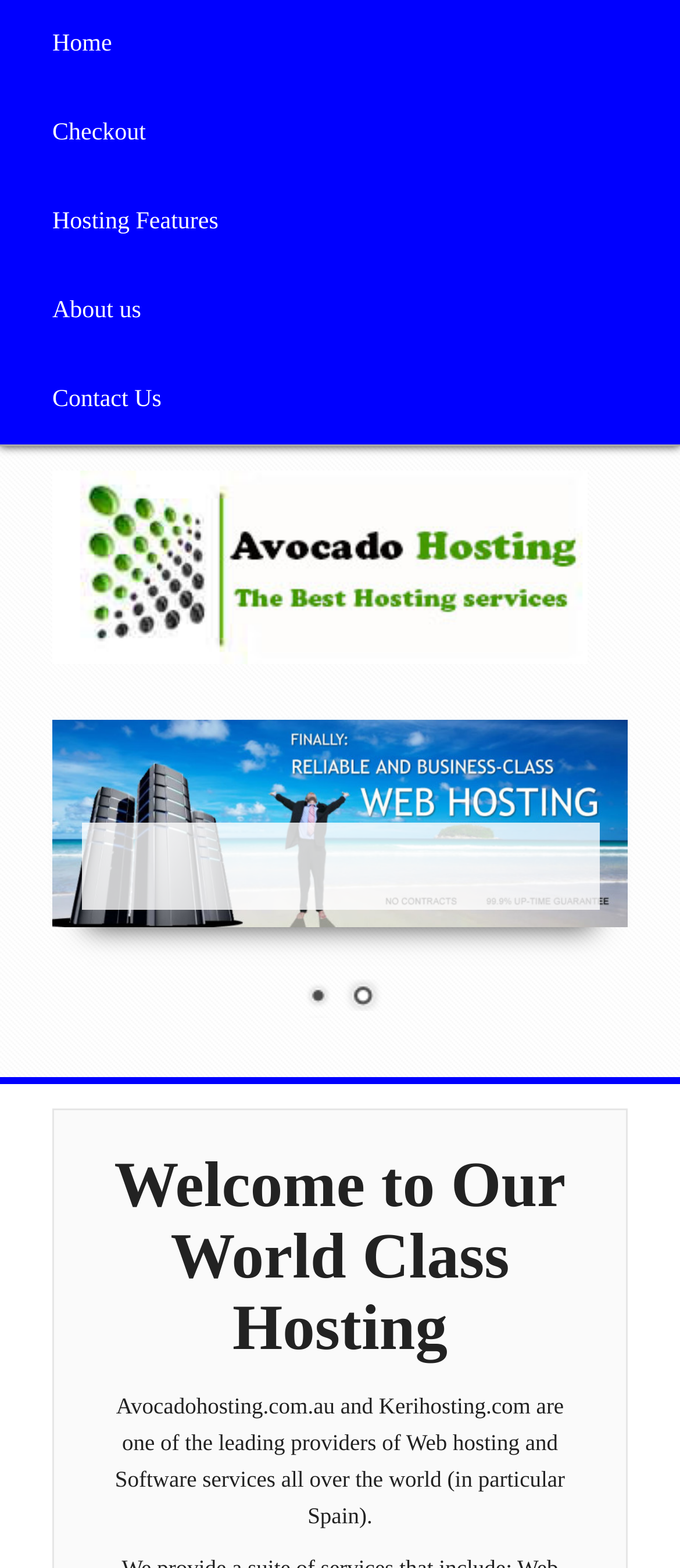What is the website's main business?
Based on the image, answer the question with a single word or brief phrase.

Web hosting and Software services